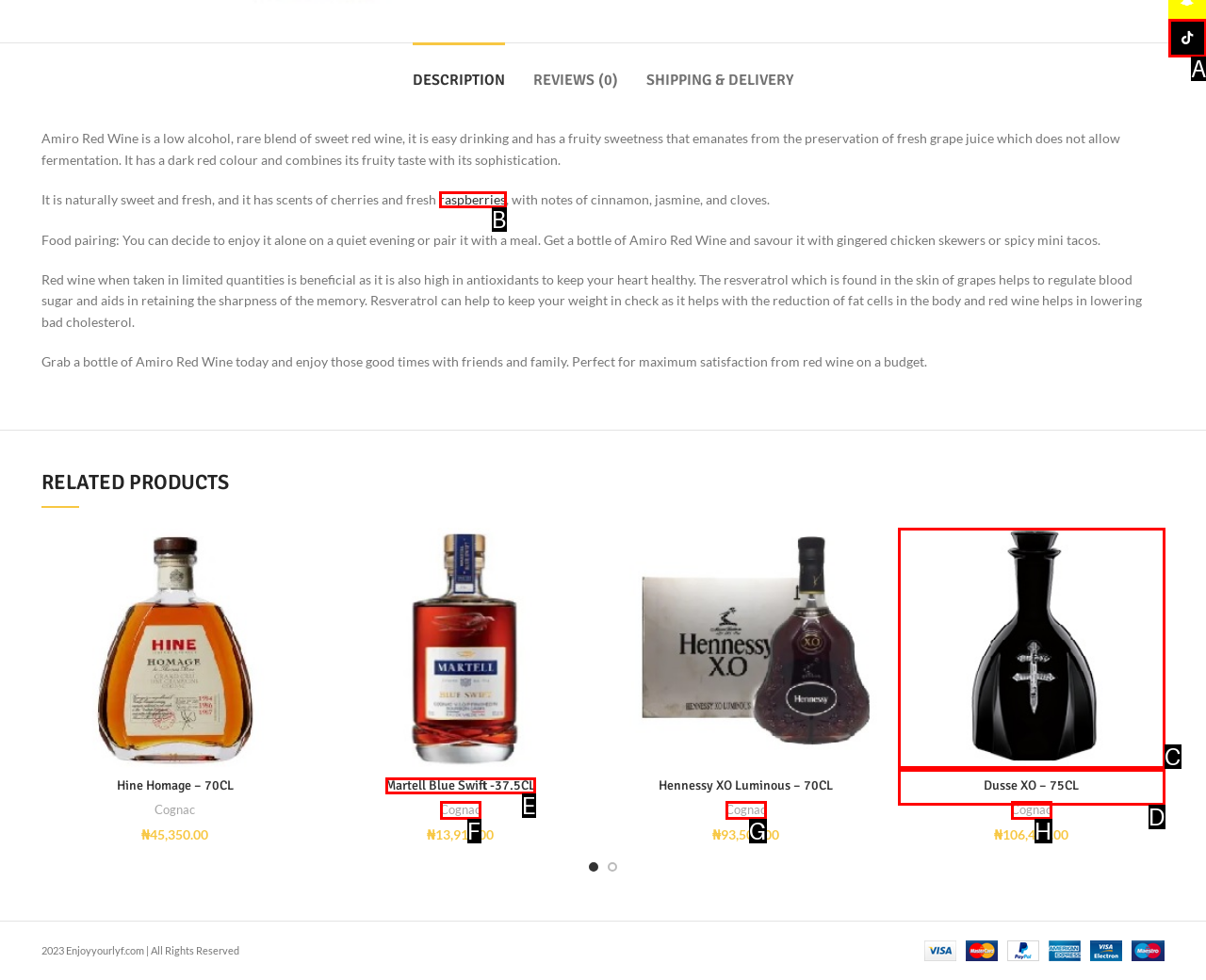Point out the option that best suits the description: raspberries
Indicate your answer with the letter of the selected choice.

B